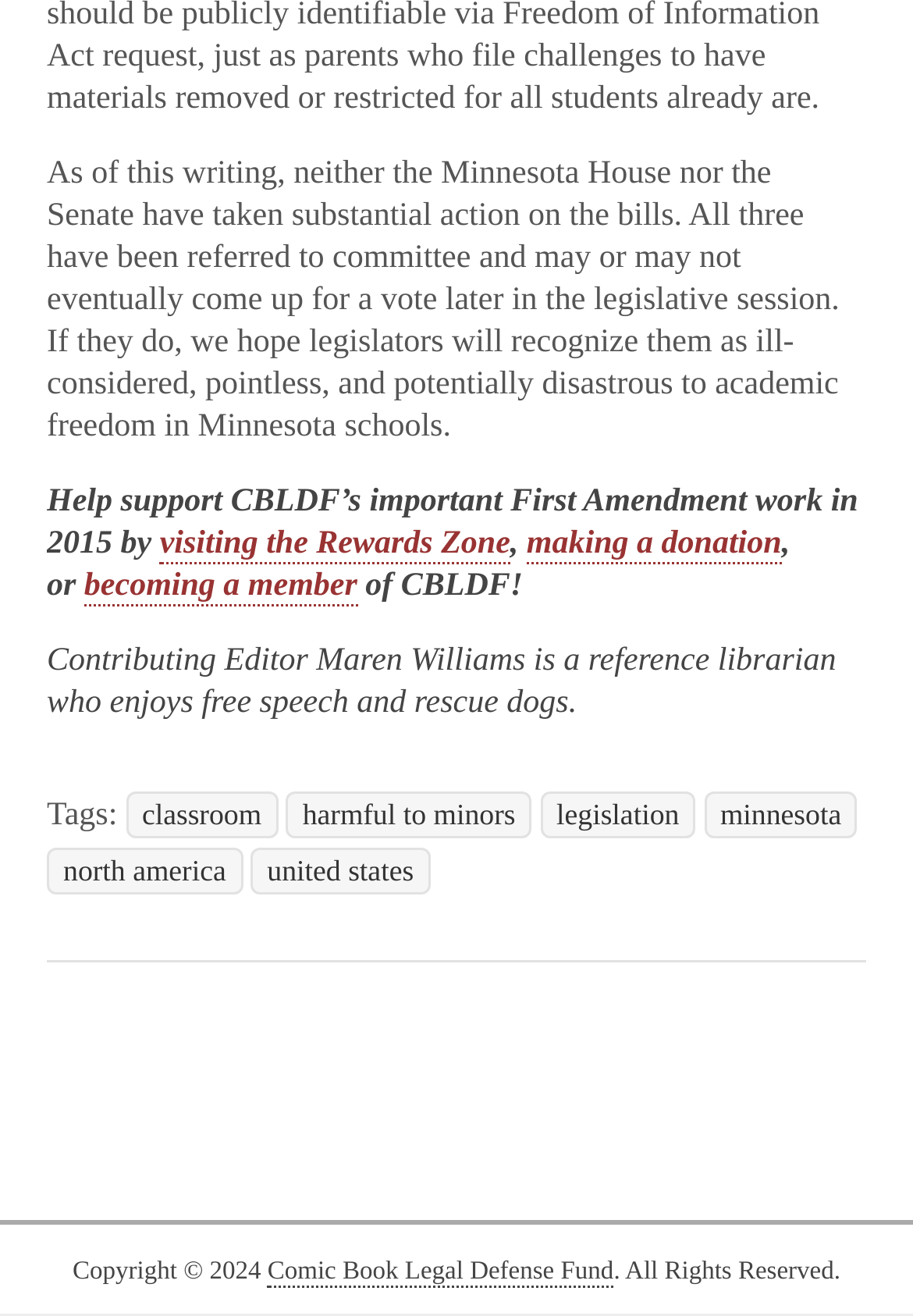Please use the details from the image to answer the following question comprehensively:
Who is the Contributing Editor of the article?

The article provides a brief bio of the Contributing Editor, Maren Williams, who is described as a reference librarian who enjoys free speech and rescue dogs.